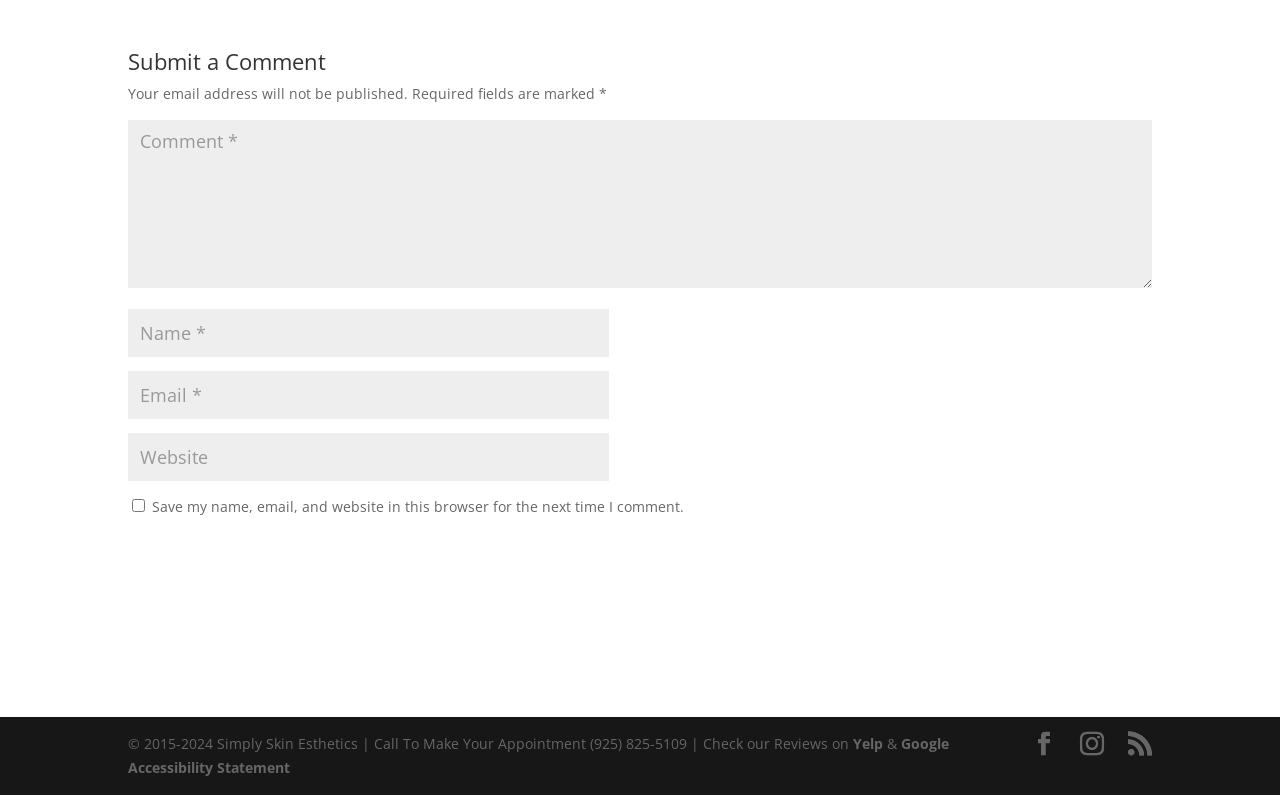Using the description: "Accessibility Statement", determine the UI element's bounding box coordinates. Ensure the coordinates are in the format of four float numbers between 0 and 1, i.e., [left, top, right, bottom].

[0.1, 0.954, 0.227, 0.978]